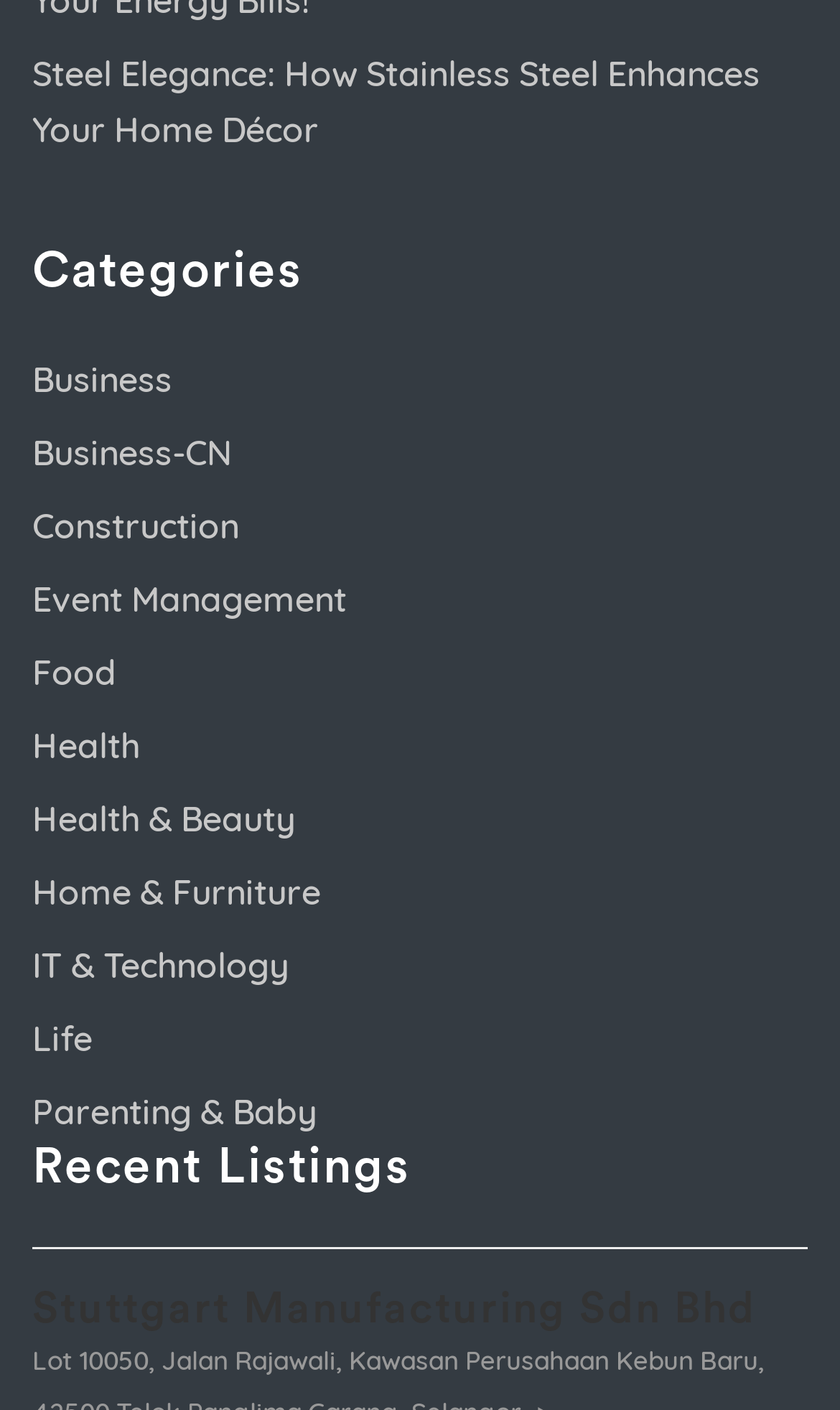Please identify the bounding box coordinates of where to click in order to follow the instruction: "View the 'Stuttgart Manufacturing Sdn Bhd' listing".

[0.038, 0.911, 0.962, 0.948]